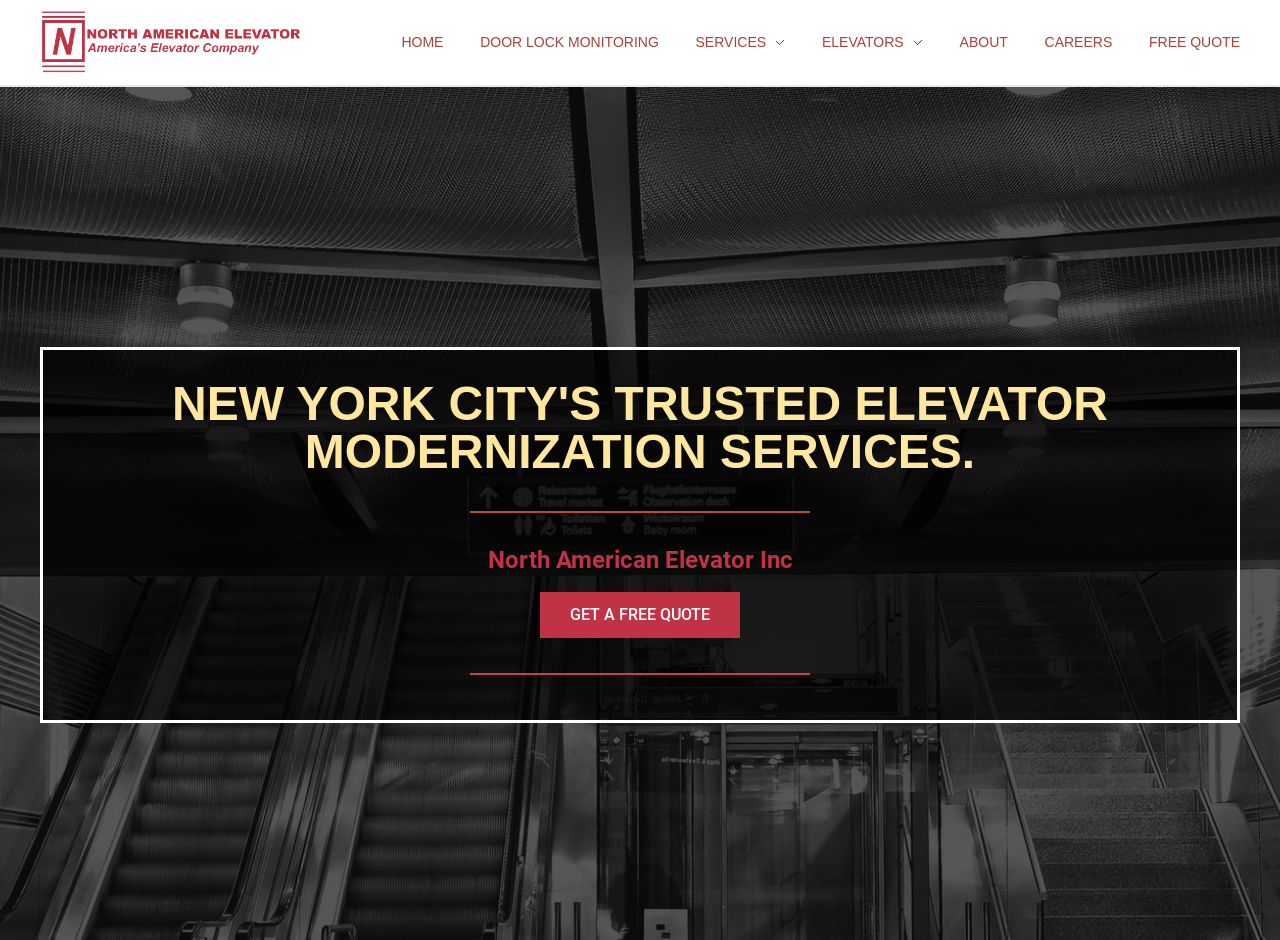What is the purpose of the 'DOOR LOCK MONITORING' service?
Based on the visual details in the image, please answer the question thoroughly.

The purpose of the 'DOOR LOCK MONITORING' service is not explicitly stated on the webpage, but it is likely related to elevator maintenance or safety as it is listed under the 'SERVICES' section.